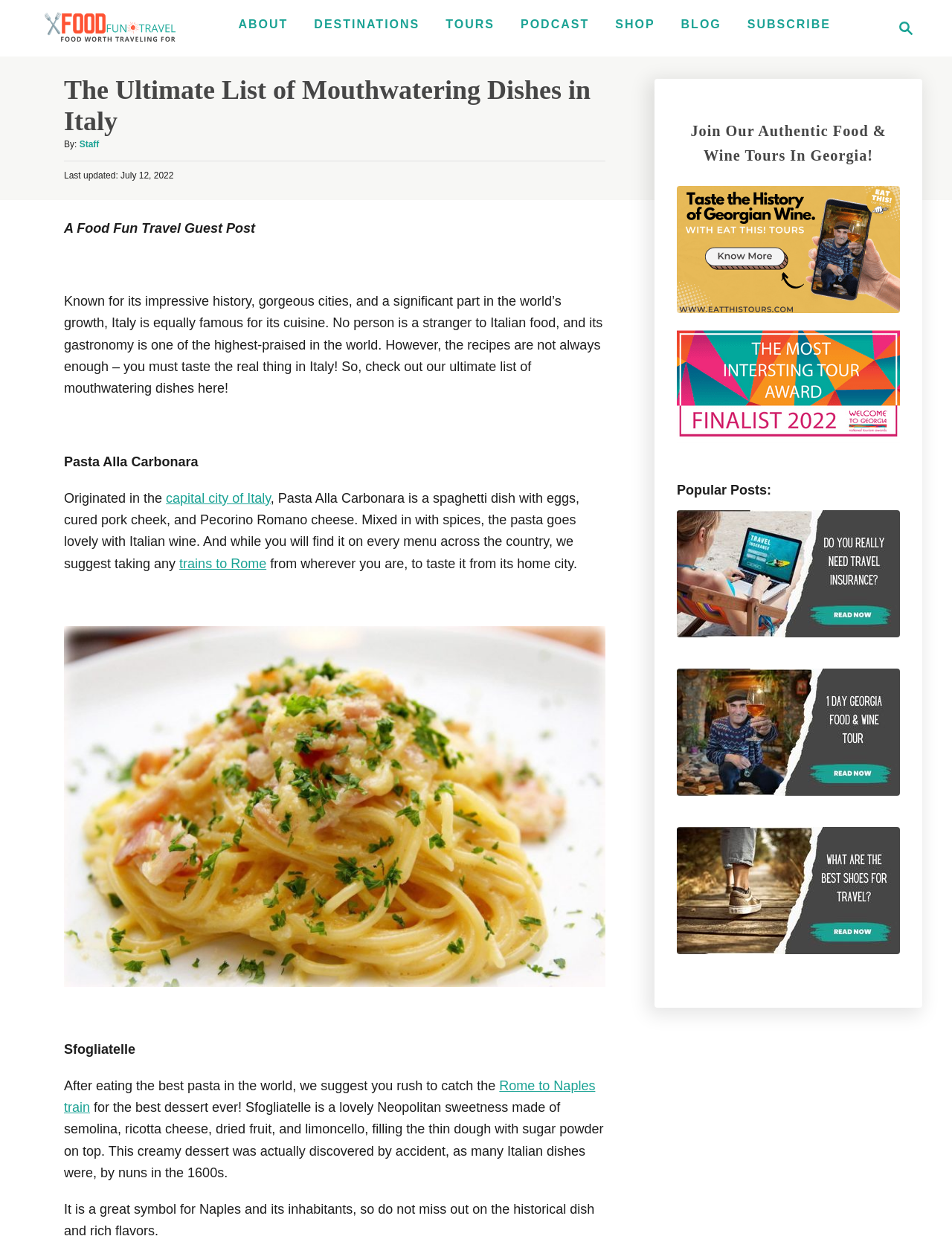Ascertain the bounding box coordinates for the UI element detailed here: "trains to Rome". The coordinates should be provided as [left, top, right, bottom] with each value being a float between 0 and 1.

[0.188, 0.449, 0.28, 0.461]